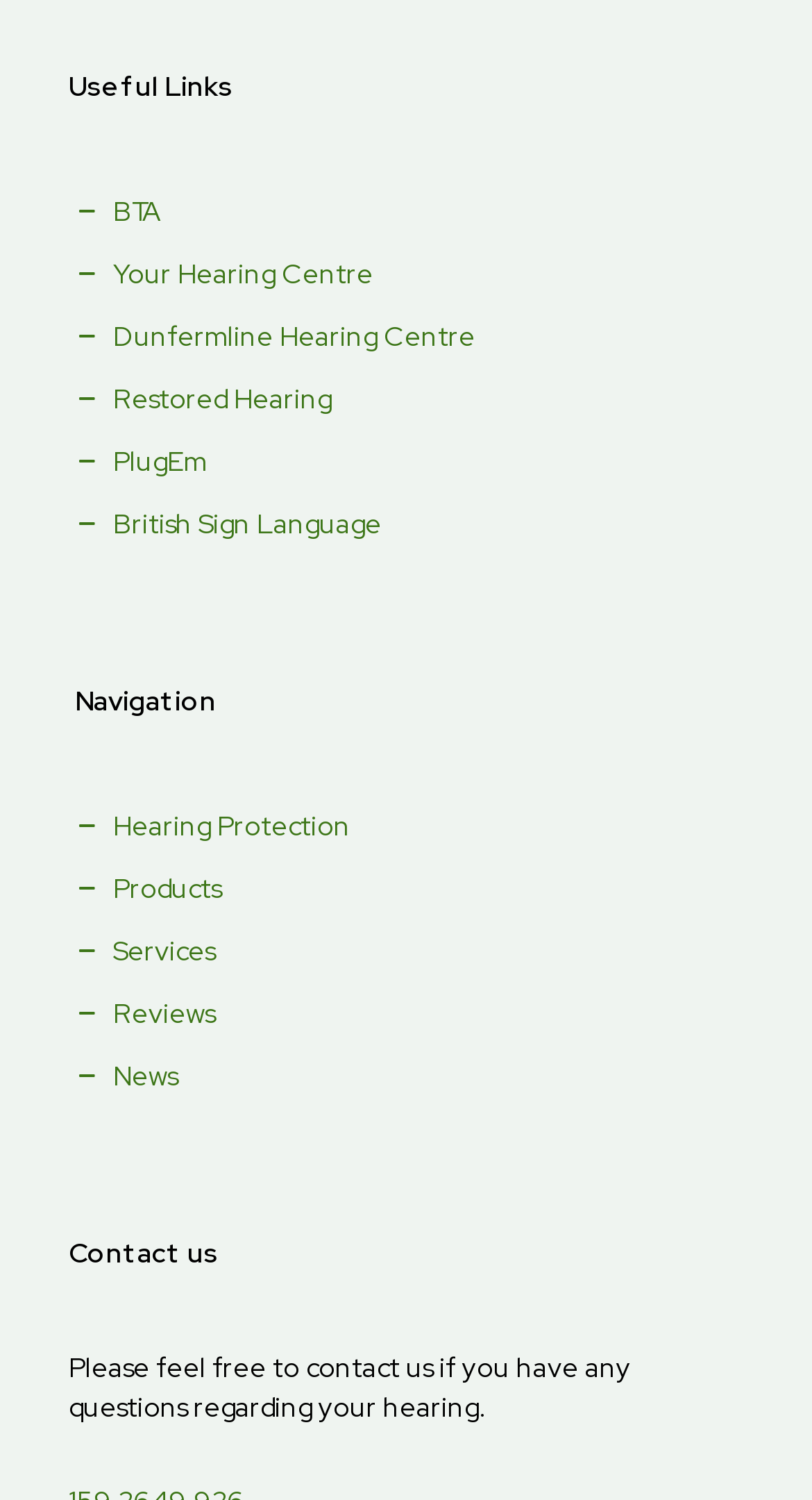Examine the image and give a thorough answer to the following question:
How many separators are on the page?

I counted the number of separator elements on the page, which are located after the 'Useful Links' and 'Navigation' headings, as well as above and below the 'Contact us' section, totaling 4 separators.